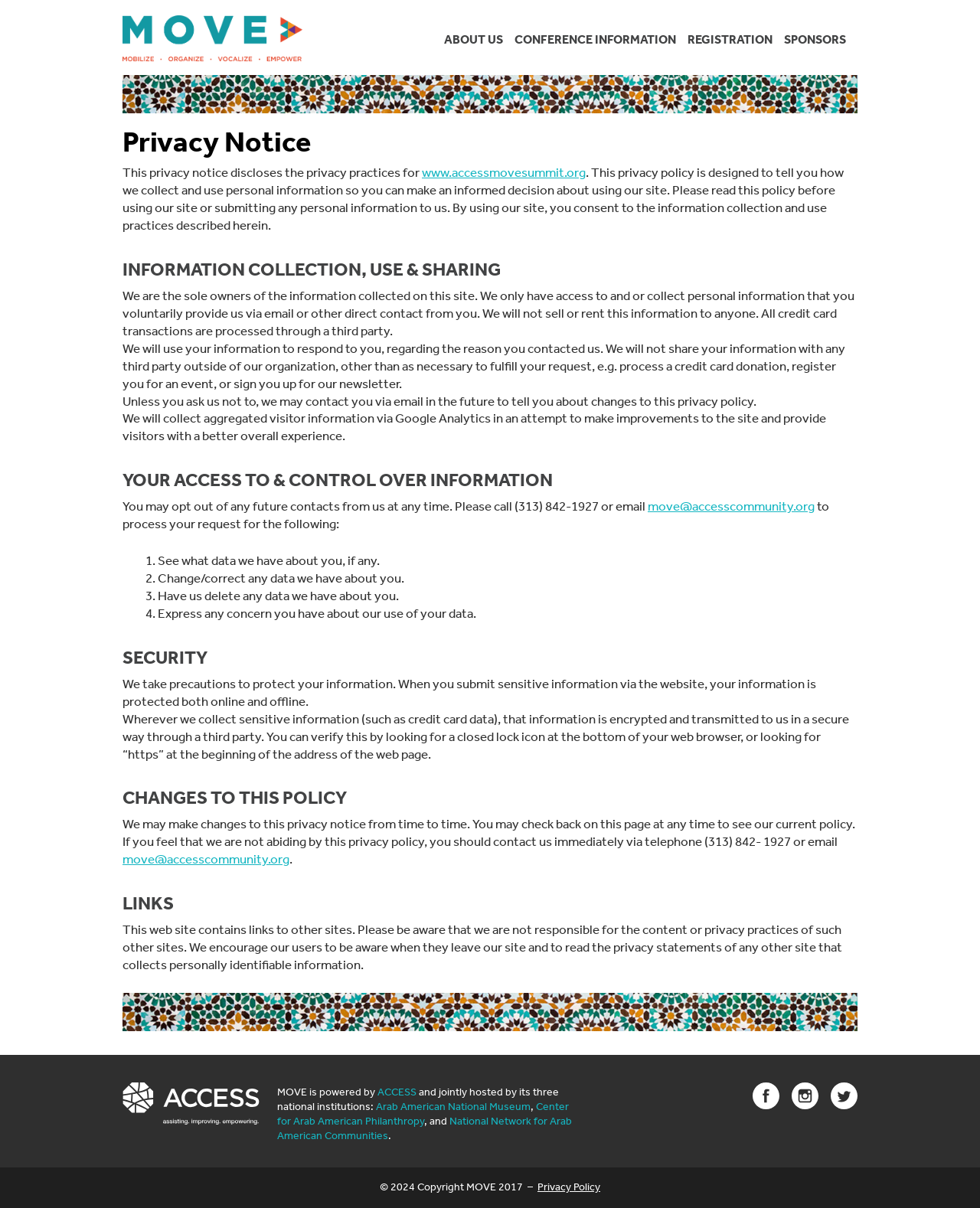What is the name of the organization hosting this website?
Carefully examine the image and provide a detailed answer to the question.

The organization hosting this website is MOVE, as stated at the bottom of the webpage.